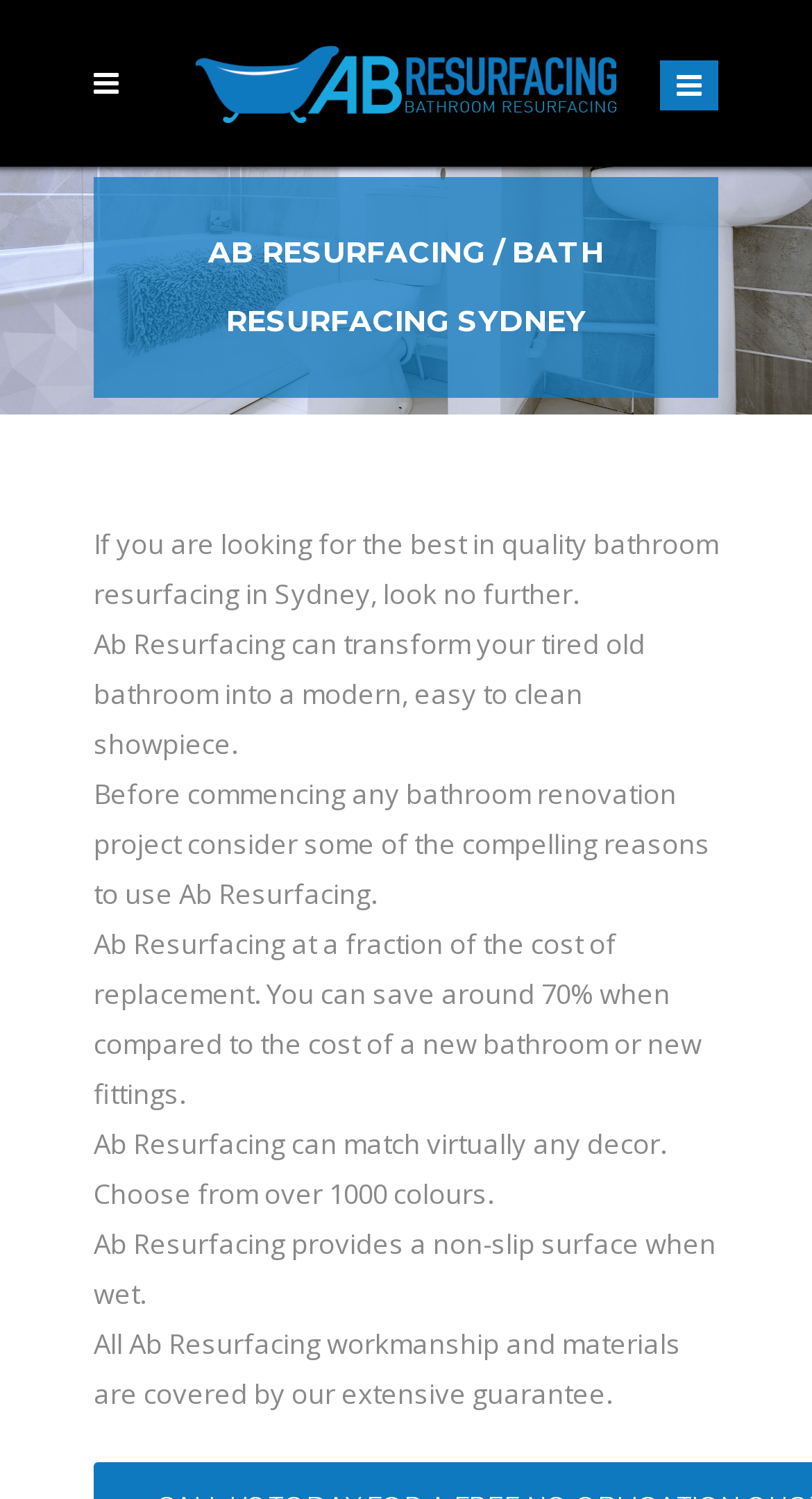Please give a succinct answer using a single word or phrase:
What is the surface condition of Ab Resurfacing?

Non-slip